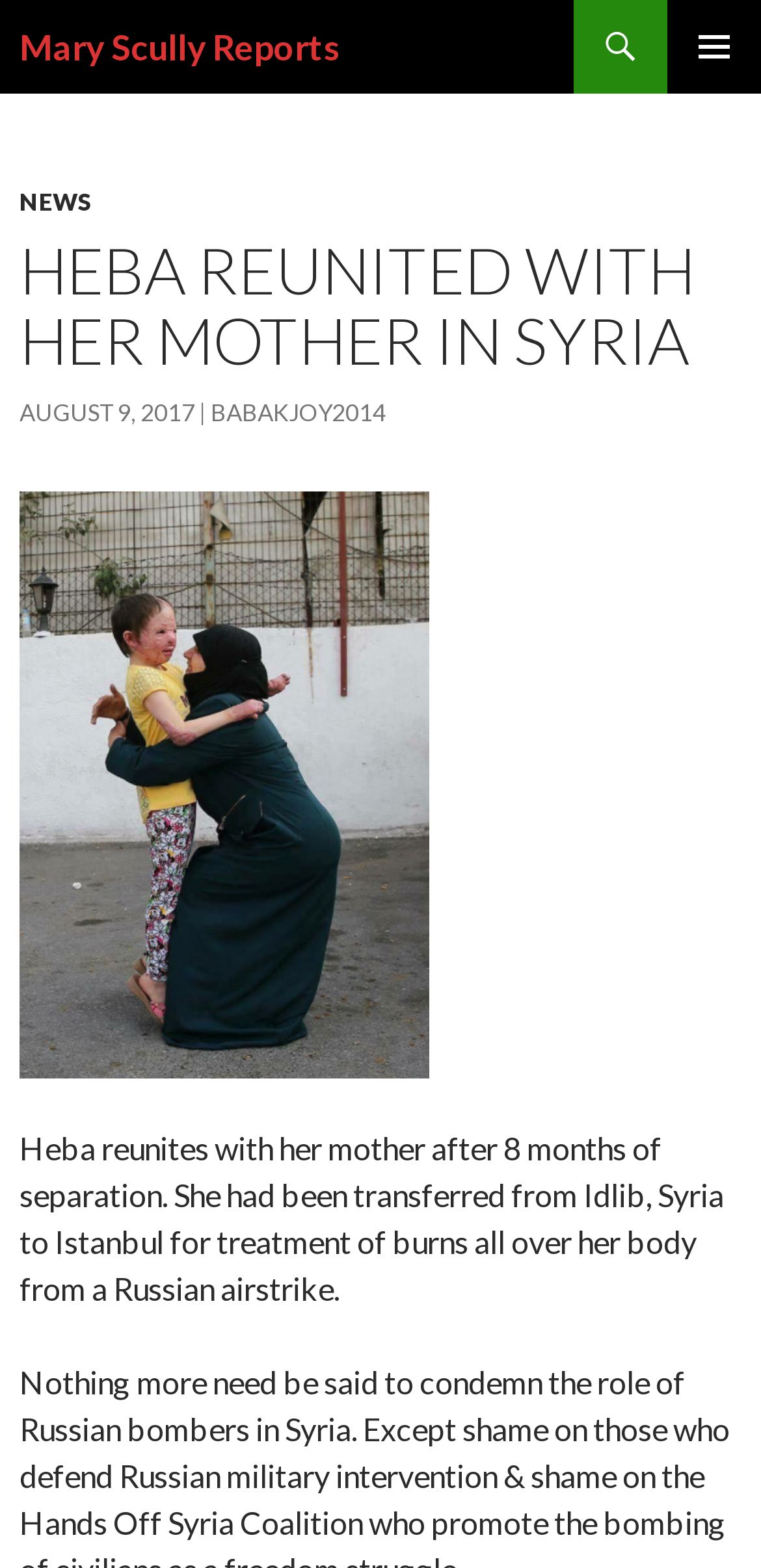Carefully observe the image and respond to the question with a detailed answer:
What is the condition of Heba's body?

I found this information by reading the article's content, which states that Heba 'had been transferred from Idlib, Syria to Istanbul for treatment of burns all over her body from a Russian airstrike'. This suggests that Heba suffered burns all over her body as a result of the airstrike.